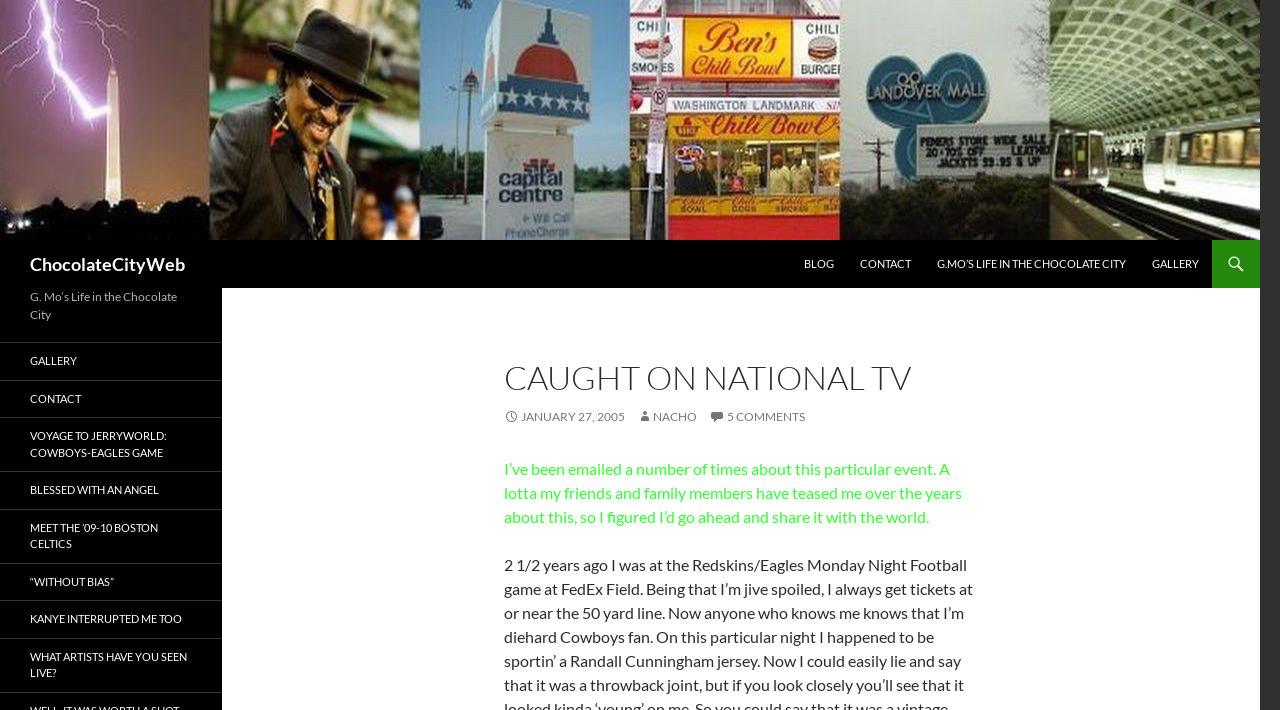Identify the bounding box coordinates of the clickable section necessary to follow the following instruction: "Click on the 'ChocolateCityWeb' link". The coordinates should be presented as four float numbers from 0 to 1, i.e., [left, top, right, bottom].

[0.0, 0.152, 0.984, 0.179]